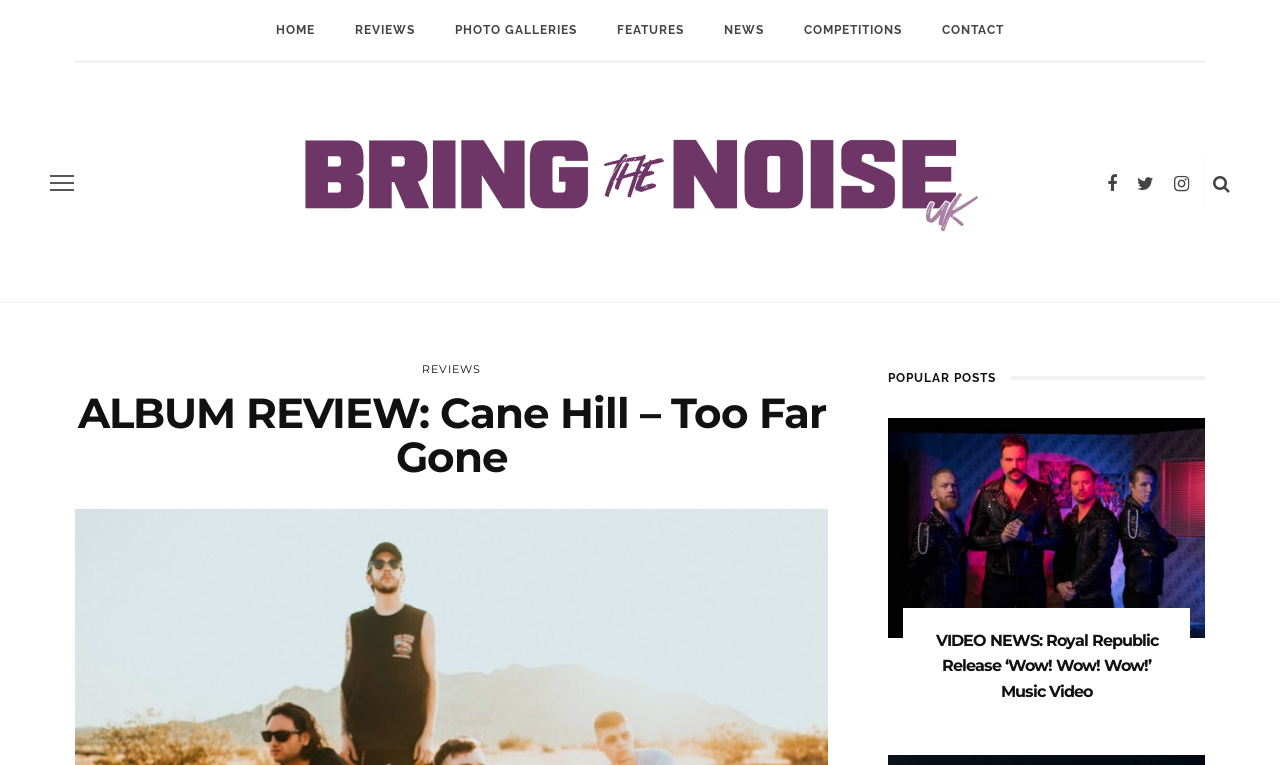Kindly provide the bounding box coordinates of the section you need to click on to fulfill the given instruction: "watch Royal Republic music video".

[0.694, 0.675, 0.941, 0.7]